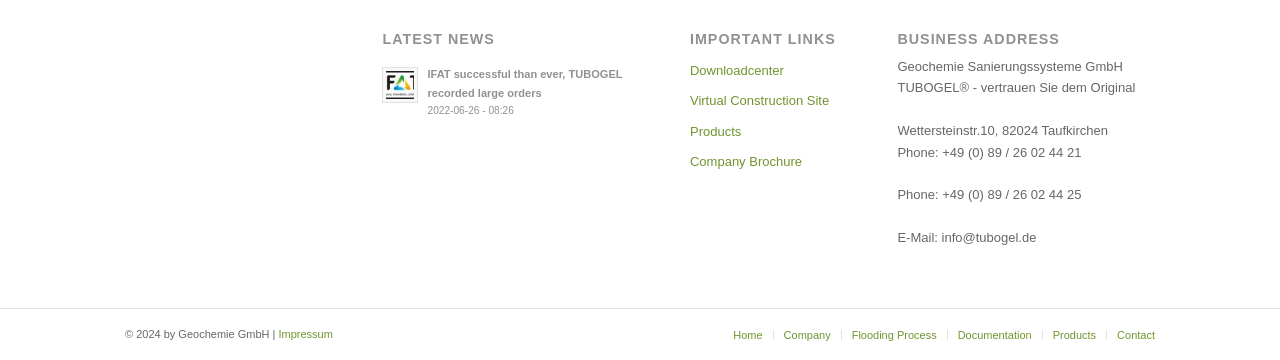Use the information in the screenshot to answer the question comprehensively: What is the company name?

I found the company name by looking at the 'BUSINESS ADDRESS' section, where I saw the static text 'Geochemie Sanierungssysteme GmbH' with bounding box coordinates [0.701, 0.163, 0.877, 0.205].